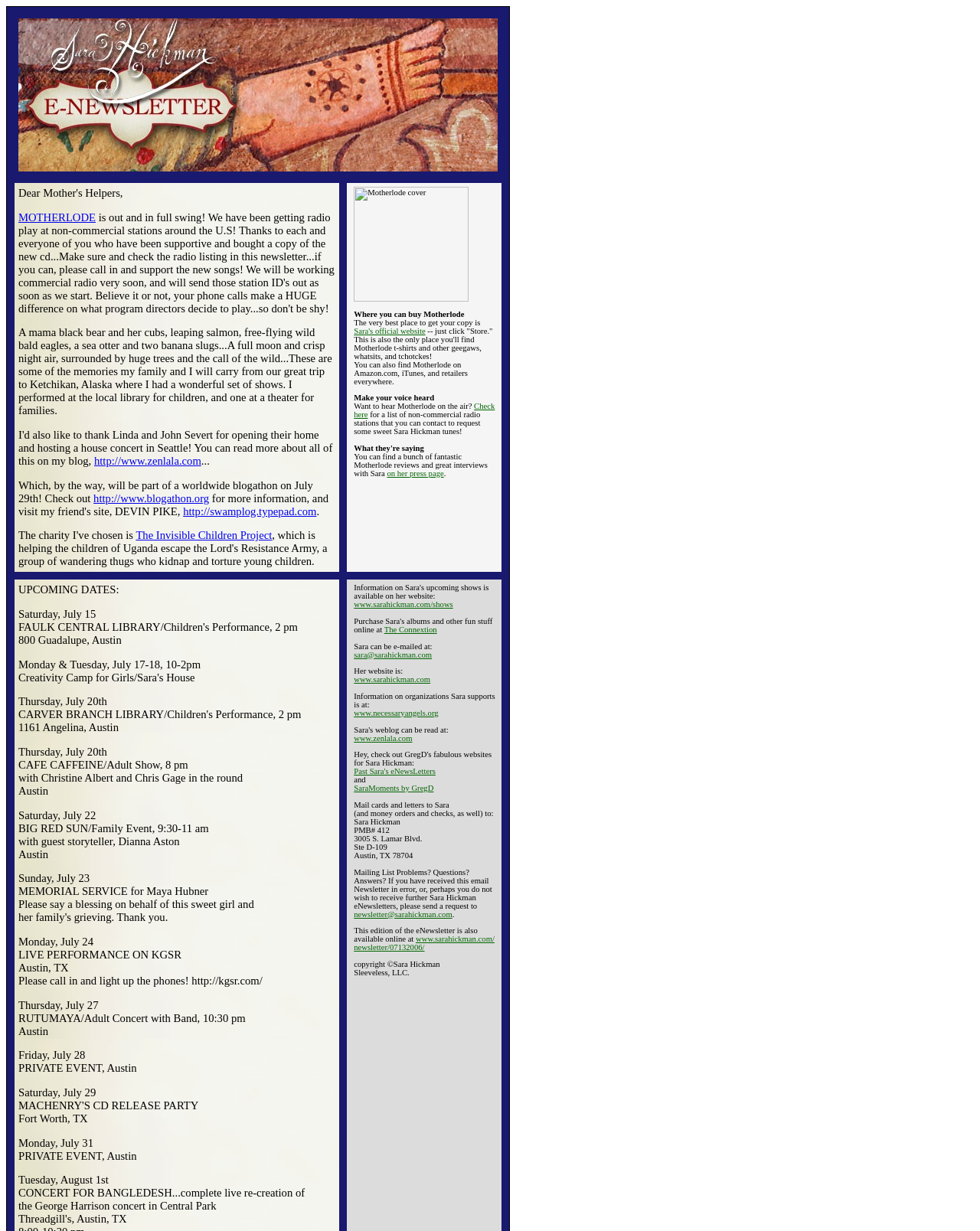Determine the bounding box coordinates for the clickable element required to fulfill the instruction: "Check the radio listing". Provide the coordinates as four float numbers between 0 and 1, i.e., [left, top, right, bottom].

[0.361, 0.327, 0.505, 0.34]